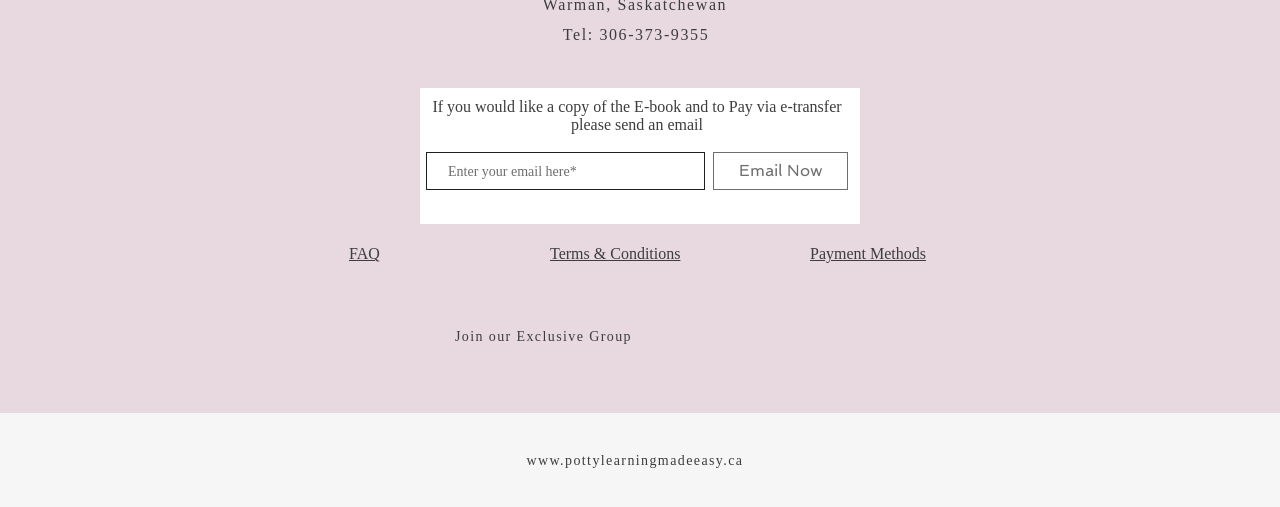What are the available links at the bottom?
Please provide a detailed and thorough answer to the question.

At the bottom of the webpage, there are three links: 'FAQ', 'Terms & Conditions', and 'Payment Methods', which can be found by examining the link elements and their corresponding text.